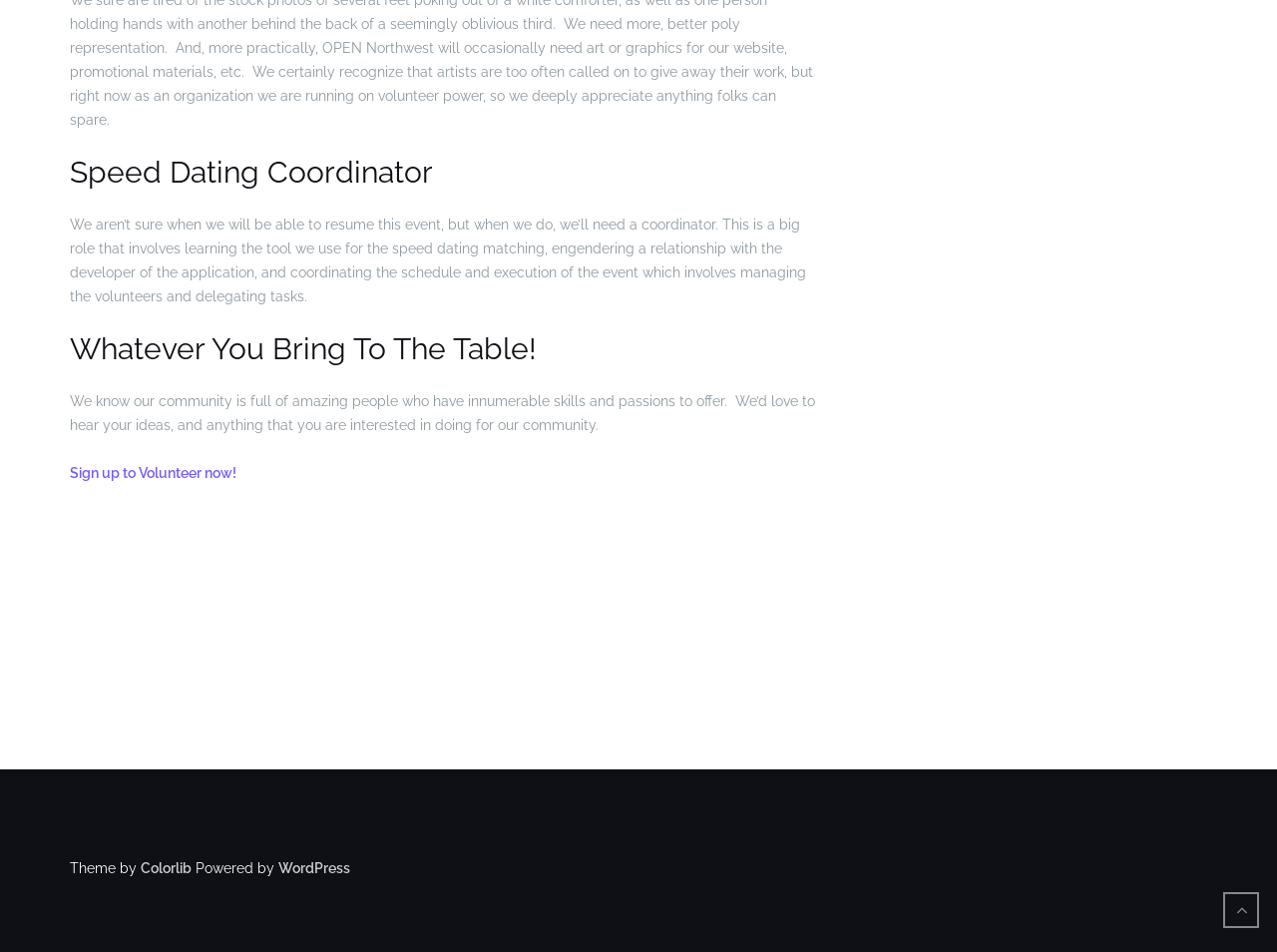What is the role of the Speed Dating Coordinator?
Analyze the screenshot and provide a detailed answer to the question.

Based on the StaticText element, the Speed Dating Coordinator is responsible for learning the tool used for speed dating matching, building a relationship with the developer, and coordinating the schedule and execution of the event, which involves managing volunteers and delegating tasks.